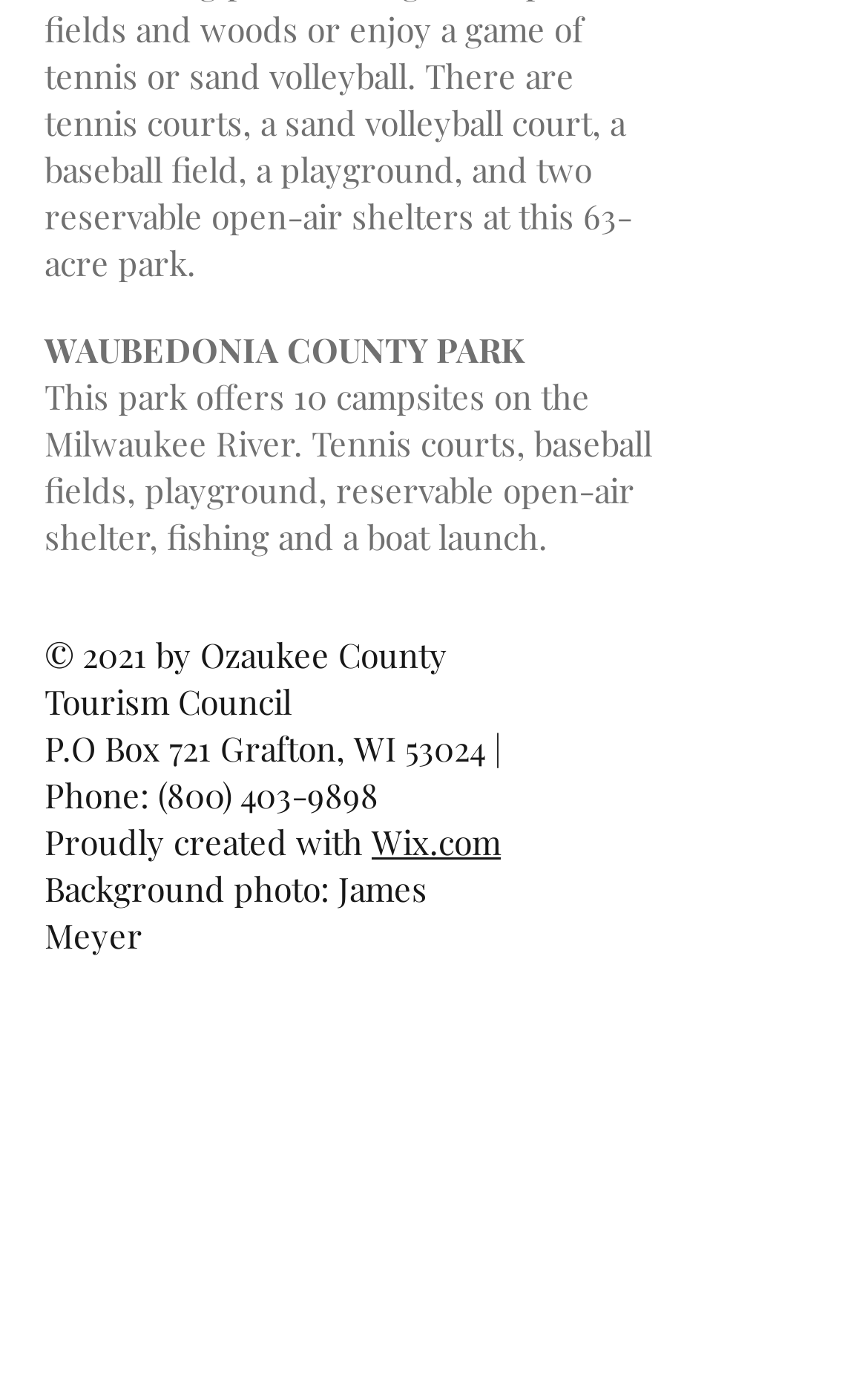What is the name of the park?
Please use the visual content to give a single word or phrase answer.

Waubedonia County Park